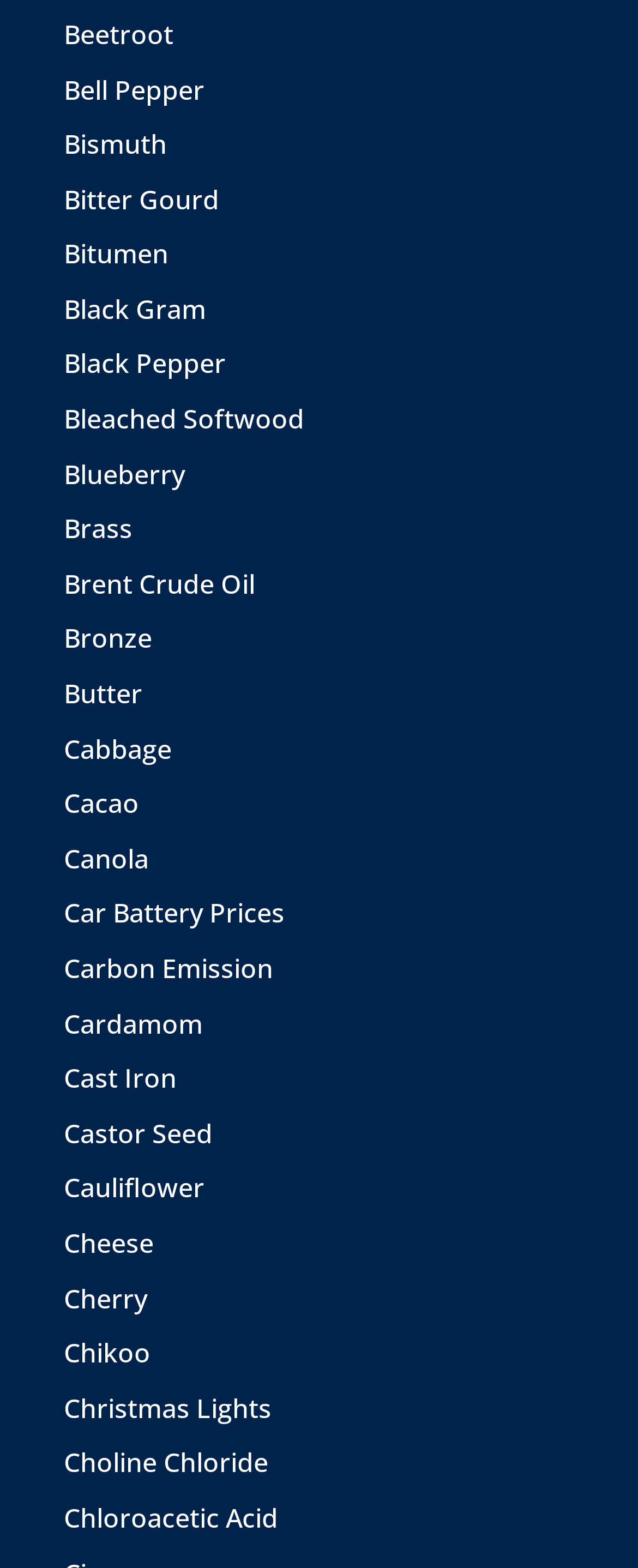Please find the bounding box coordinates (top-left x, top-left y, bottom-right x, bottom-right y) in the screenshot for the UI element described as follows: Chloroacetic Acid

[0.1, 0.95, 0.436, 0.973]